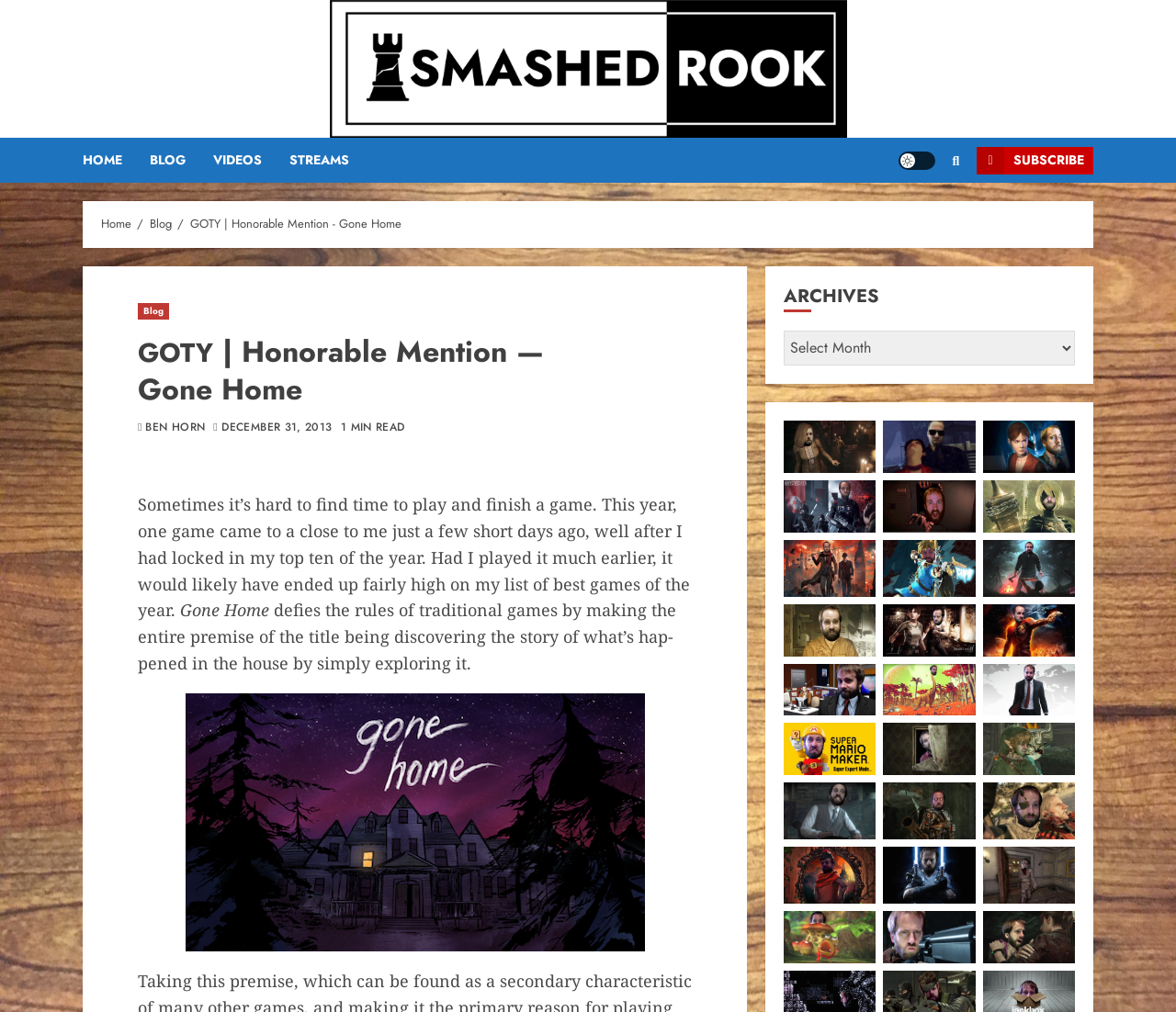Please find the bounding box coordinates (top-left x, top-left y, bottom-right x, bottom-right y) in the screenshot for the UI element described as follows: December 31, 2013

[0.189, 0.416, 0.282, 0.431]